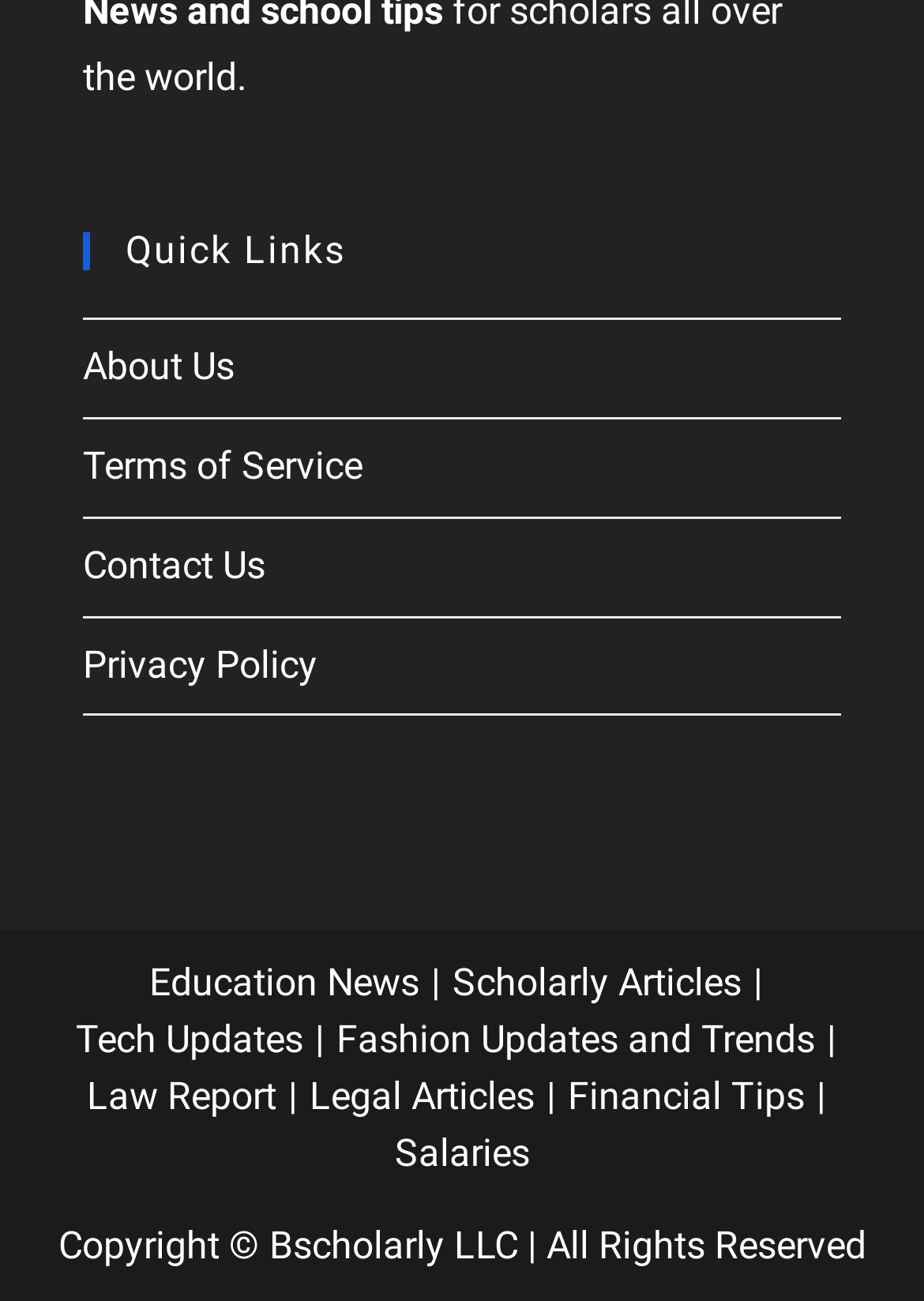Provide a thorough and detailed response to the question by examining the image: 
What is the category of the link 'Education News'?

The link 'Education News' is categorized under 'News' because it is listed alongside other news-related links such as 'Scholarly Articles', 'Tech Updates', and 'Law Report'.